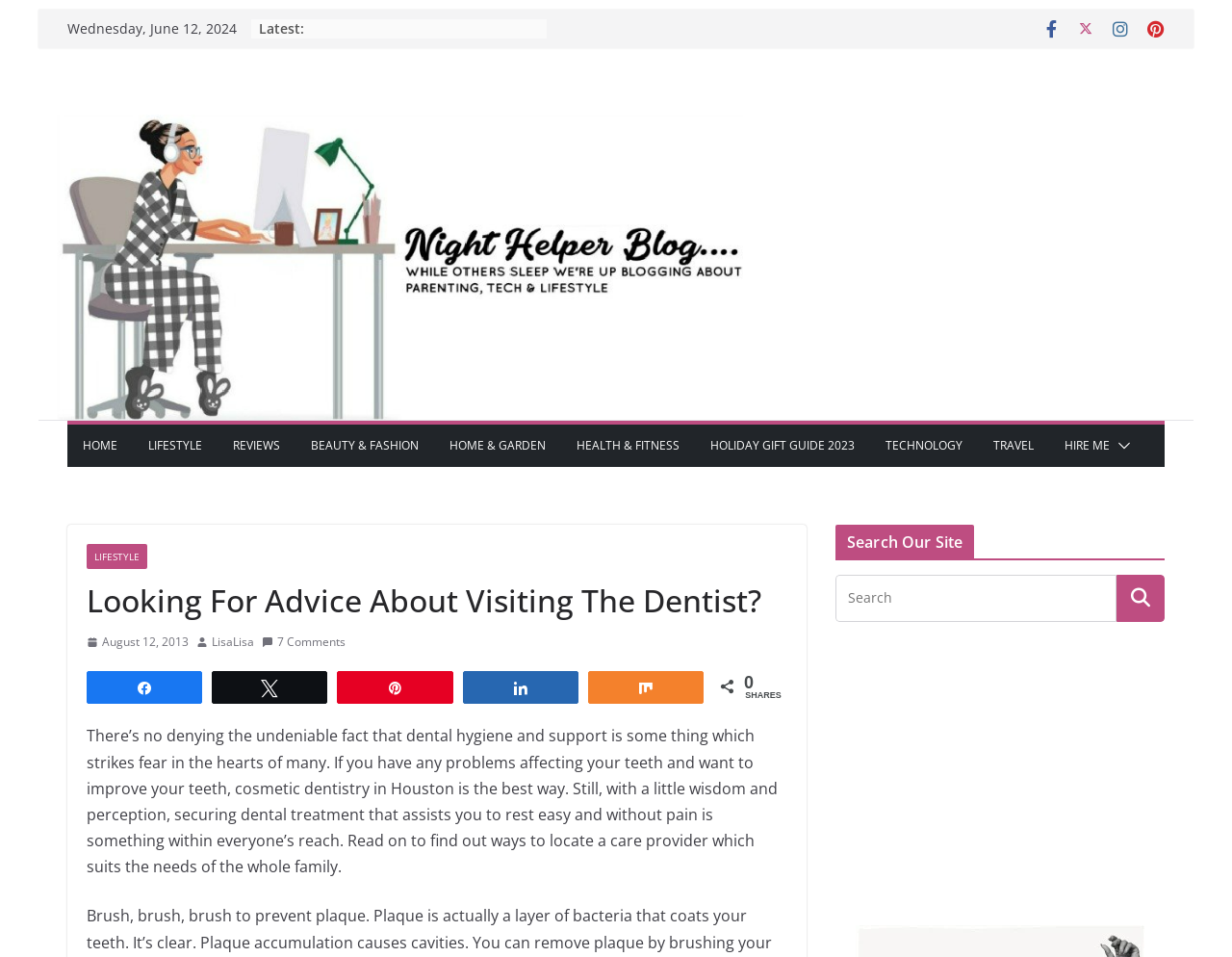Please identify the bounding box coordinates of the element on the webpage that should be clicked to follow this instruction: "Click the 'HEALTH & FITNESS' link". The bounding box coordinates should be given as four float numbers between 0 and 1, formatted as [left, top, right, bottom].

[0.468, 0.454, 0.552, 0.478]